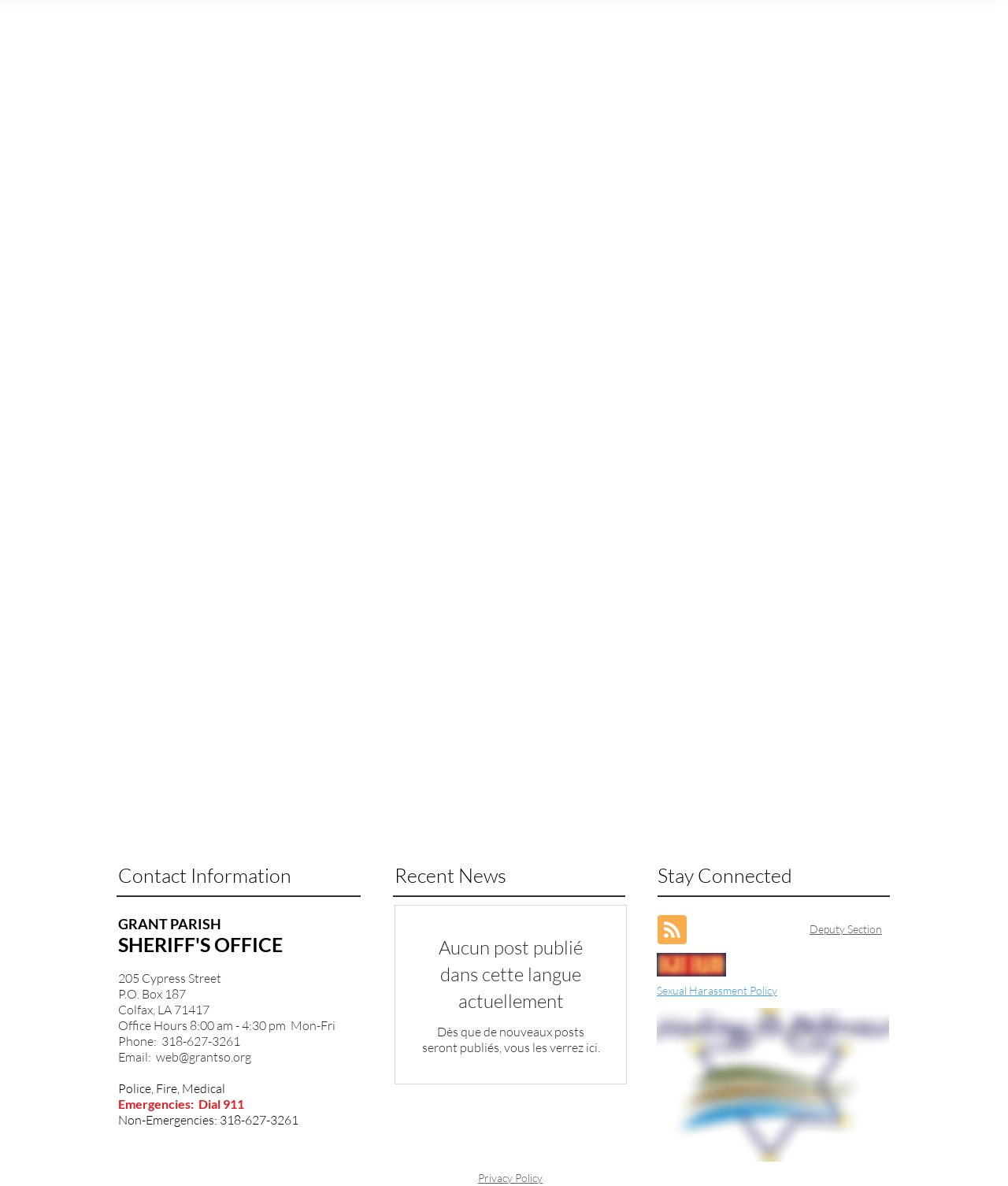What is the office hours of Grant Parish?
Based on the image, answer the question with as much detail as possible.

I found the office hours by looking at the static text element that says 'Office Hours 8:00 am - 4:30 pm Mon-Fri' under the 'Contact Information' heading.